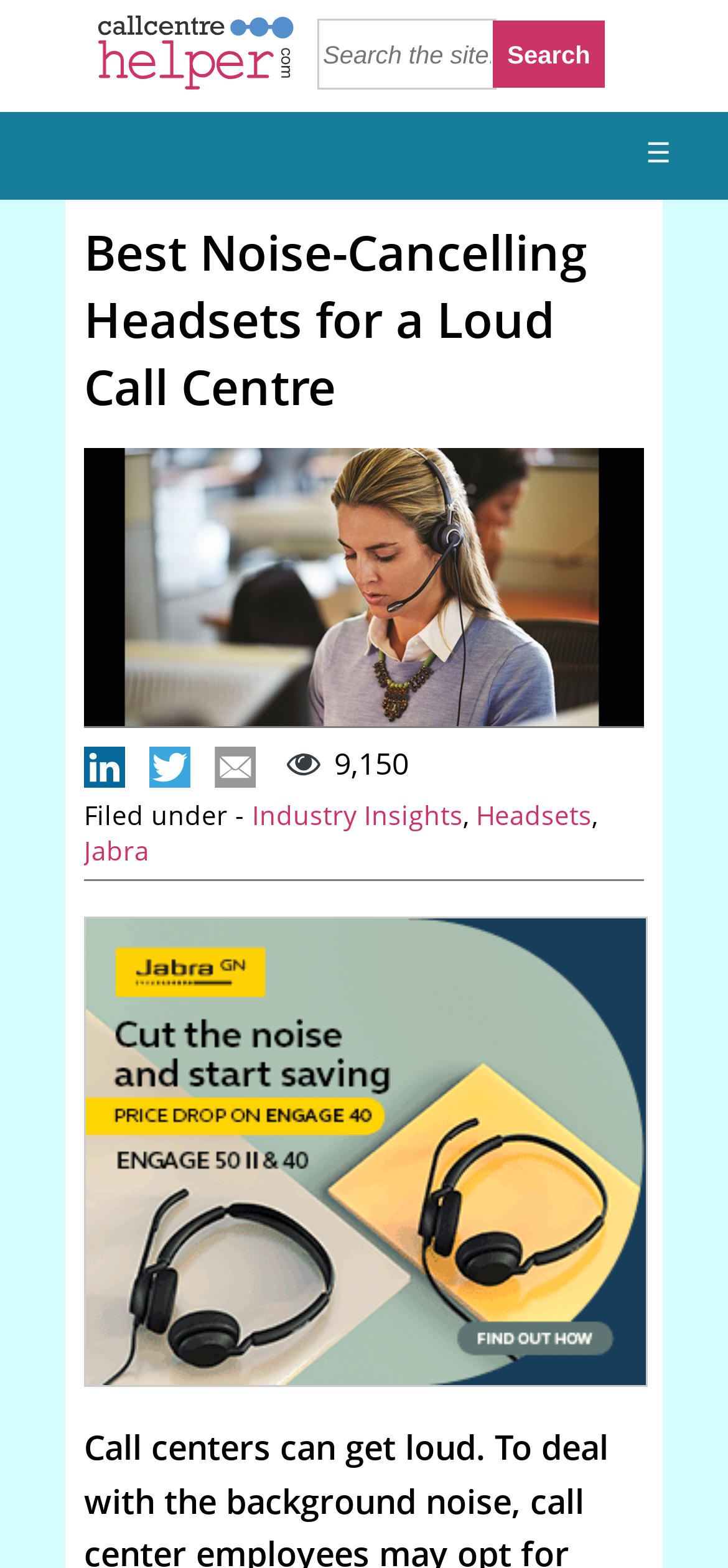Analyze the image and deliver a detailed answer to the question: What brand is mentioned in the article?

I found the link element 'Jabra' and the link element 'Jabra Engage40 Cut the Noise Box', which suggests that the brand mentioned in the article is Jabra.